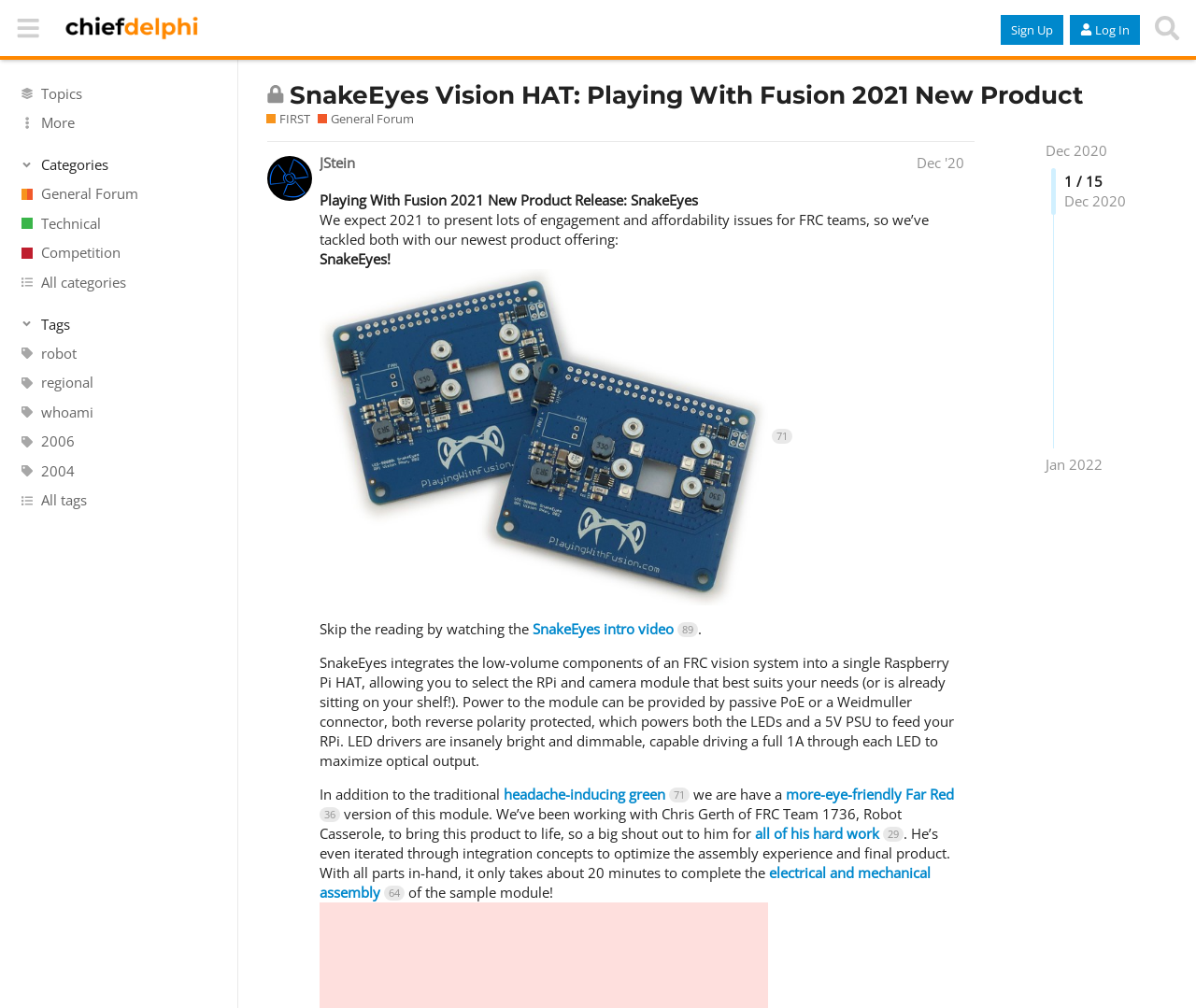Give a one-word or one-phrase response to the question: 
How many clicks does the SnakeEyes intro video have?

89